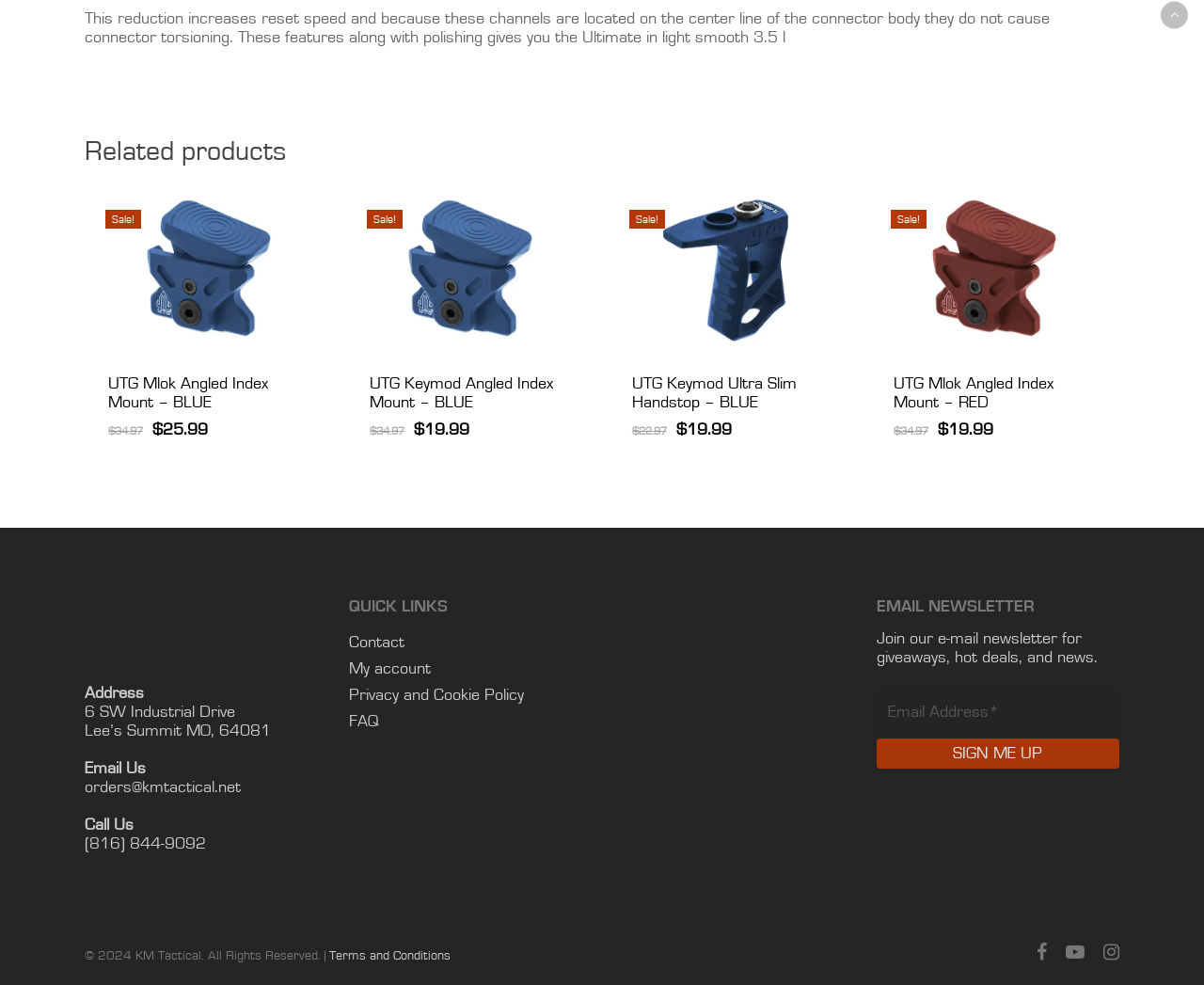What is the original price of UTG Mlok Angled Index Mount - BLUE?
Please respond to the question thoroughly and include all relevant details.

I found the answer by looking at the 'Original price was: $34.97.' text next to the 'UTG Mlok Angled Index Mount - BLUE' link.